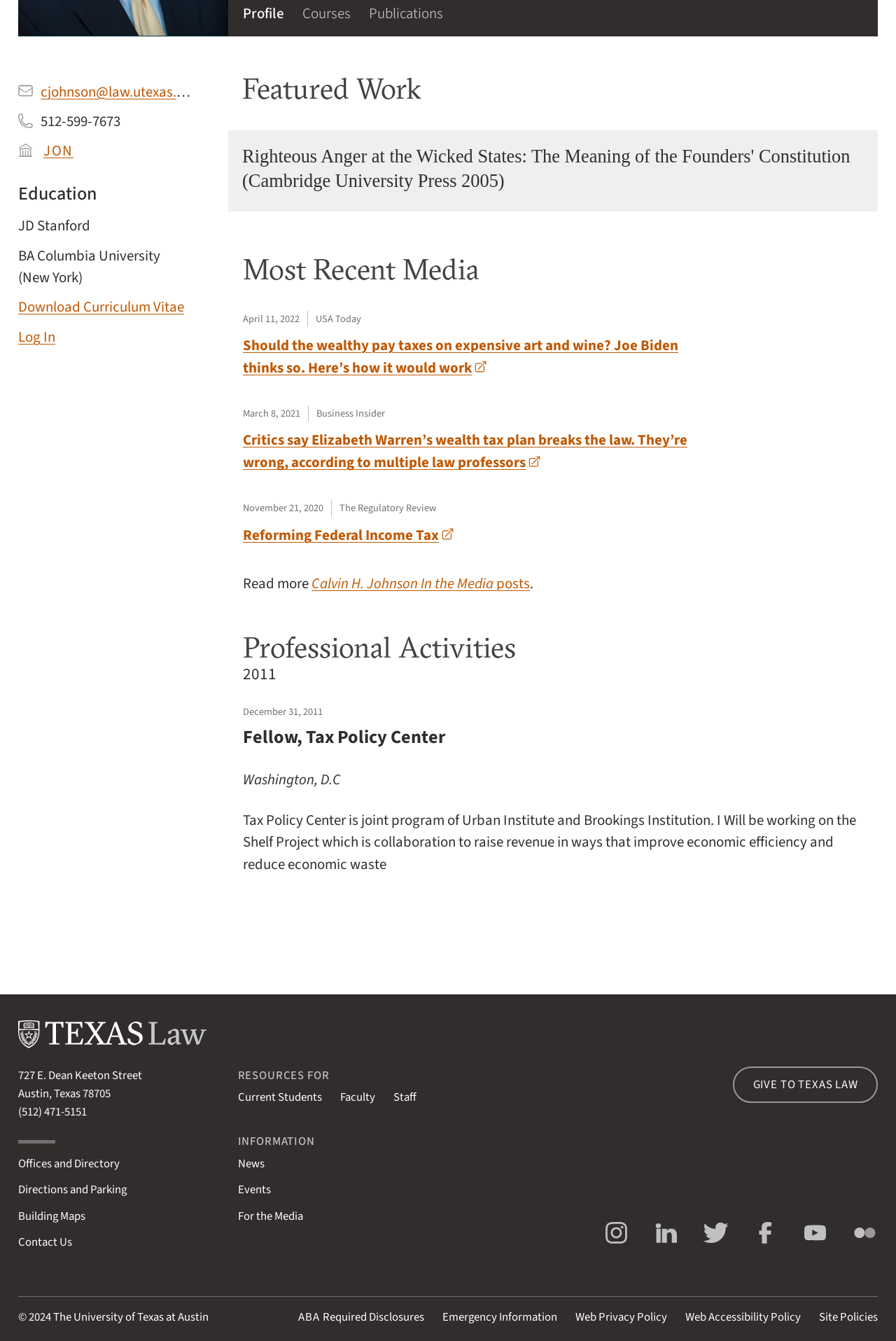Can you find the bounding box coordinates for the UI element given this description: "Web Privacy Policy"? Provide the coordinates as four float numbers between 0 and 1: [left, top, right, bottom].

[0.642, 0.976, 0.744, 0.988]